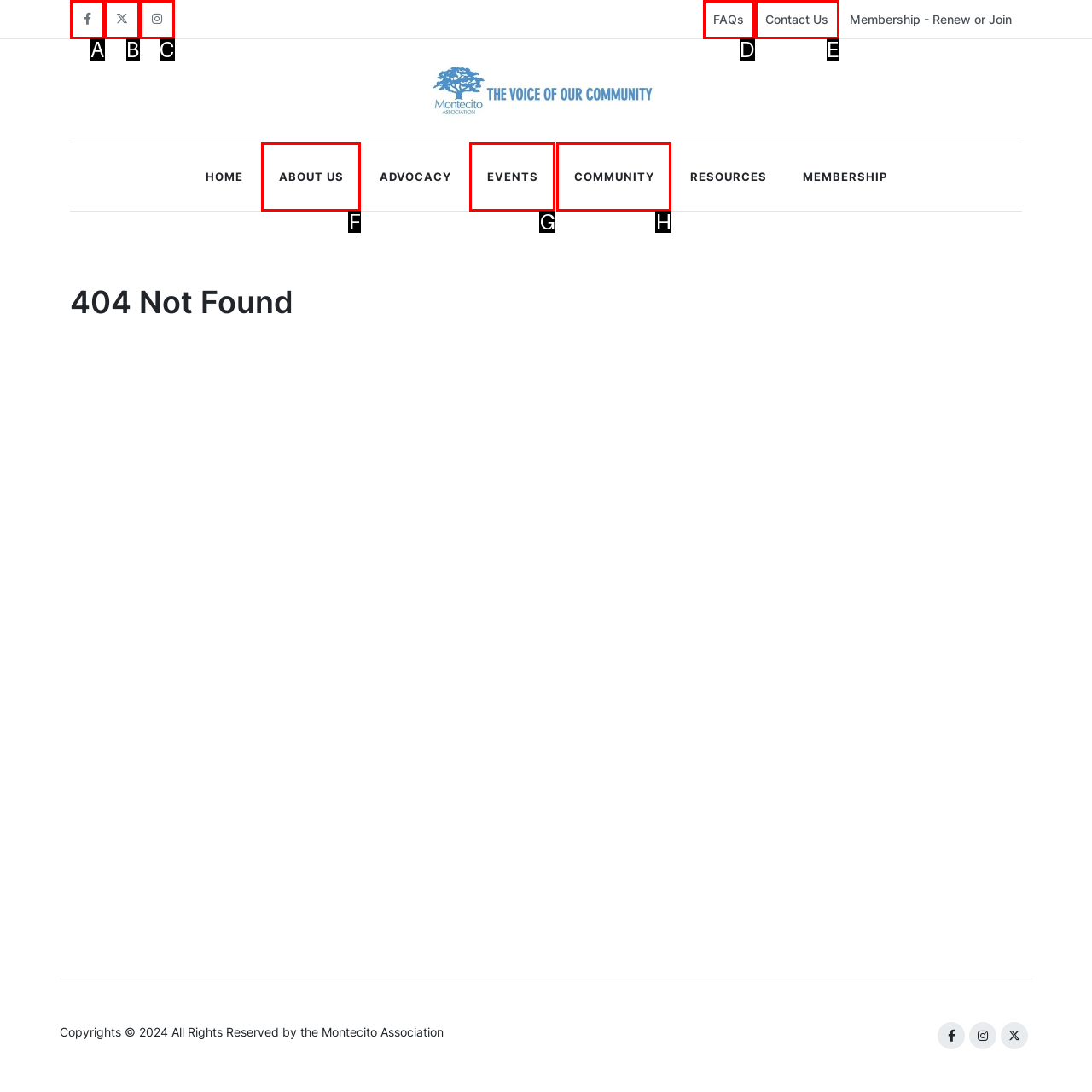Match the description: About Us to the appropriate HTML element. Respond with the letter of your selected option.

F